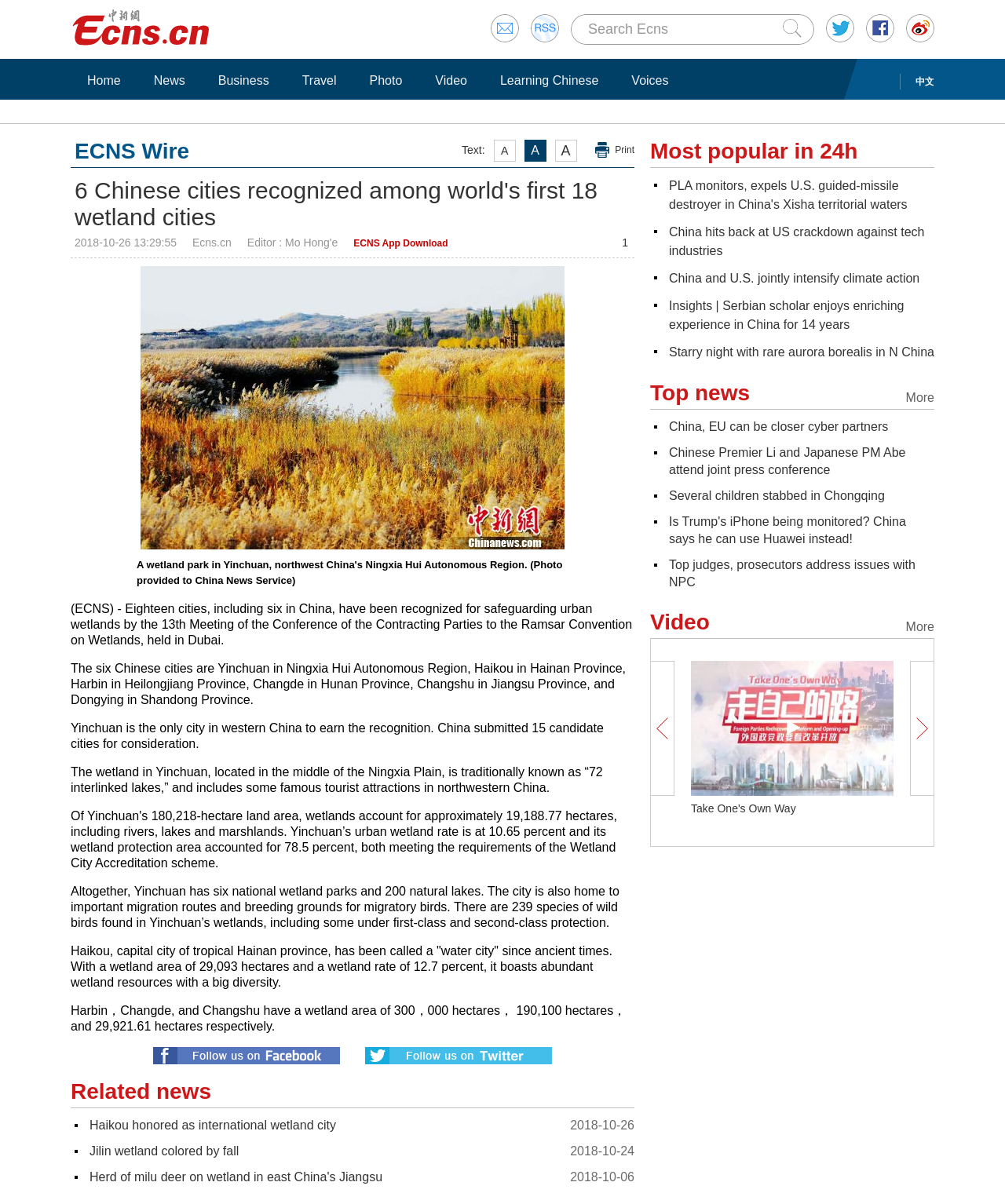Provide a comprehensive caption for the webpage.

This webpage is about a news article titled "6 Chinese cities recognized among world's first 18 wetland cities". At the top of the page, there is a search bar with a submit button to the right. Below the search bar, there are several links to different sections of the website, including "Home", "News", "Business", "Travel", "Photo", "Video", and "Learning Chinese".

To the right of these links, there is a section with three buttons labeled "A A A" and a "Print" button. Below this section, there is a heading with the title of the article, followed by a timestamp and the source of the article, "Ecns.cn".

The main content of the article is divided into several sections. The first section describes the recognition of 18 cities, including six in China, as wetland cities by the Ramsar Convention on Wetlands. The article mentions that Yinchuan is the only city in western China to earn this recognition.

Below this section, there is an image of a wetland park in Yinchuan, followed by several paragraphs of text describing the wetland in Yinchuan and its features. The article also mentions the other five Chinese cities that were recognized as wetland cities, including Haikou, Harbin, Changde, Changshu, and Dongying.

Further down the page, there are several links to related news articles, including "Haikou honored as international wetland city" and "Jilin wetland colored by fall". There is also a section titled "Most popular in 24h" with links to several news articles, including "PLA monitors, expels U.S. guided-missile destroyer in China's Xisha territorial waters" and "China hits back at US crackdown against tech industries".

To the right of these sections, there are several headings, including "More Top news" and "More Video", with links to additional news articles and videos. At the bottom of the page, there is a heading with a link to an article about rare Chinese white dolphins spotted near the Hong Kong-Zhuhai-Macao Bridge.